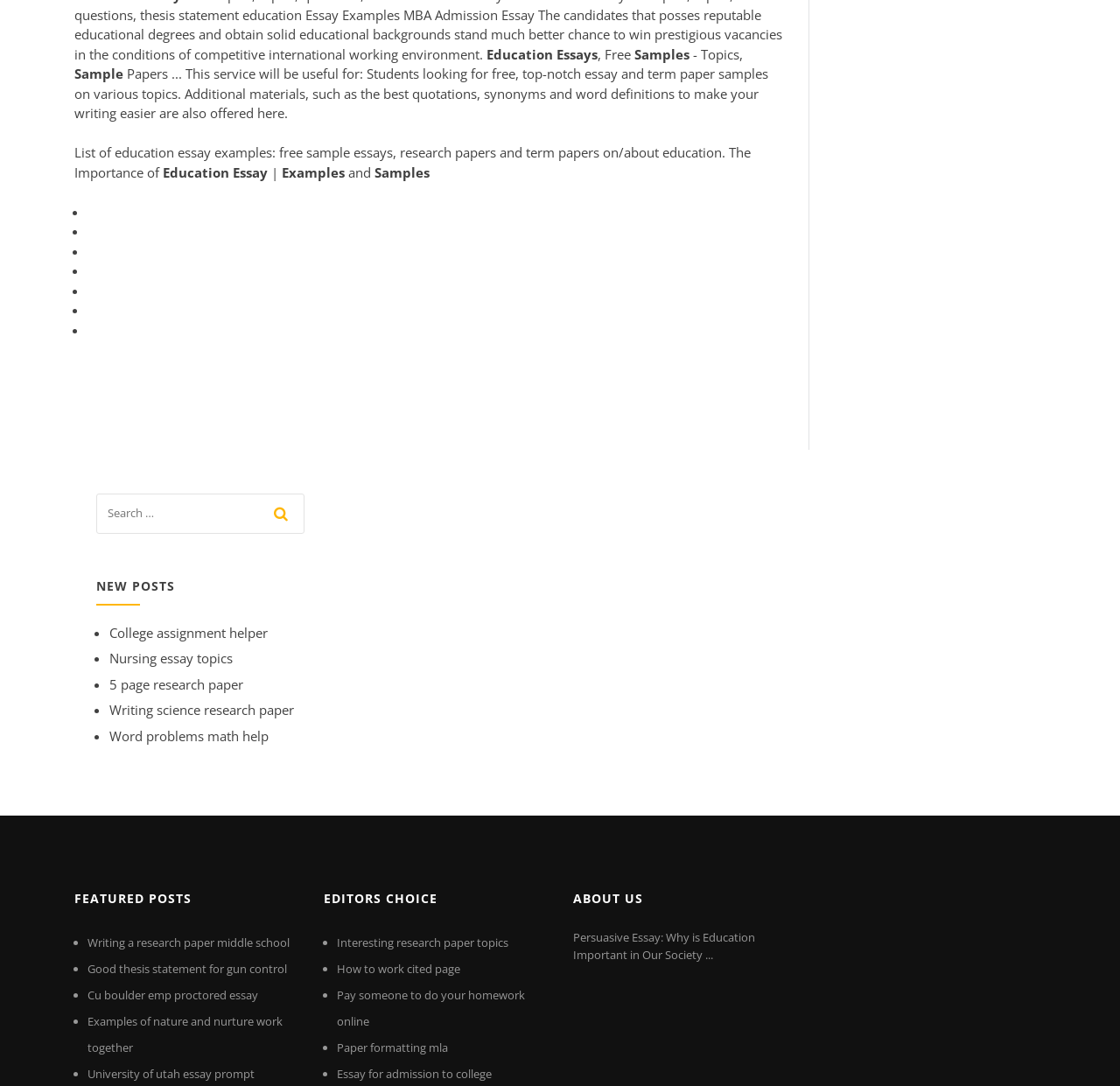What is the main purpose of this service?
Examine the image closely and answer the question with as much detail as possible.

Based on the description provided on the webpage, this service offers free essay and term paper samples on various topics, along with additional materials to make writing easier.